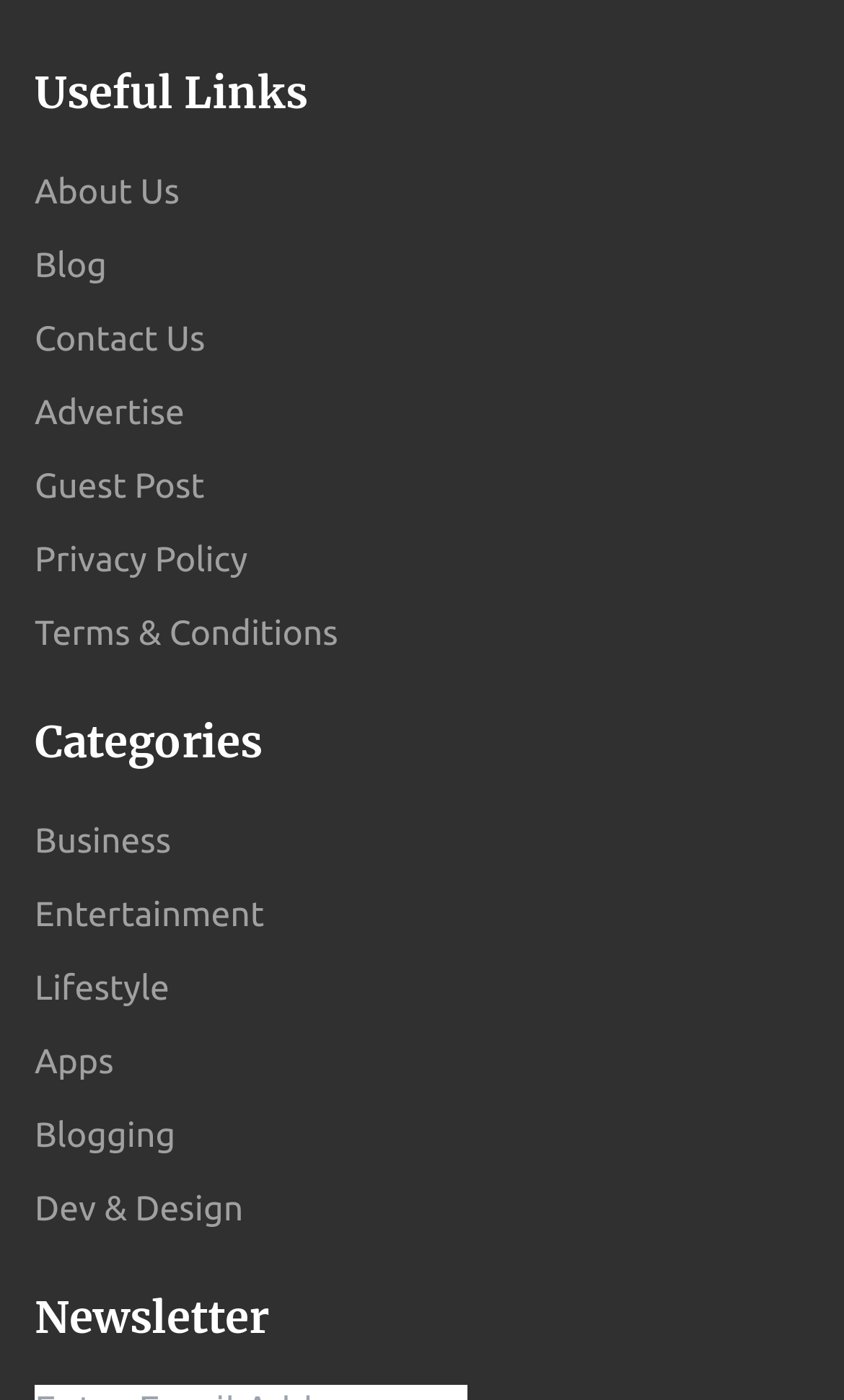Determine the bounding box of the UI element mentioned here: "Entertainment". The coordinates must be in the format [left, top, right, bottom] with values ranging from 0 to 1.

[0.041, 0.63, 0.313, 0.676]